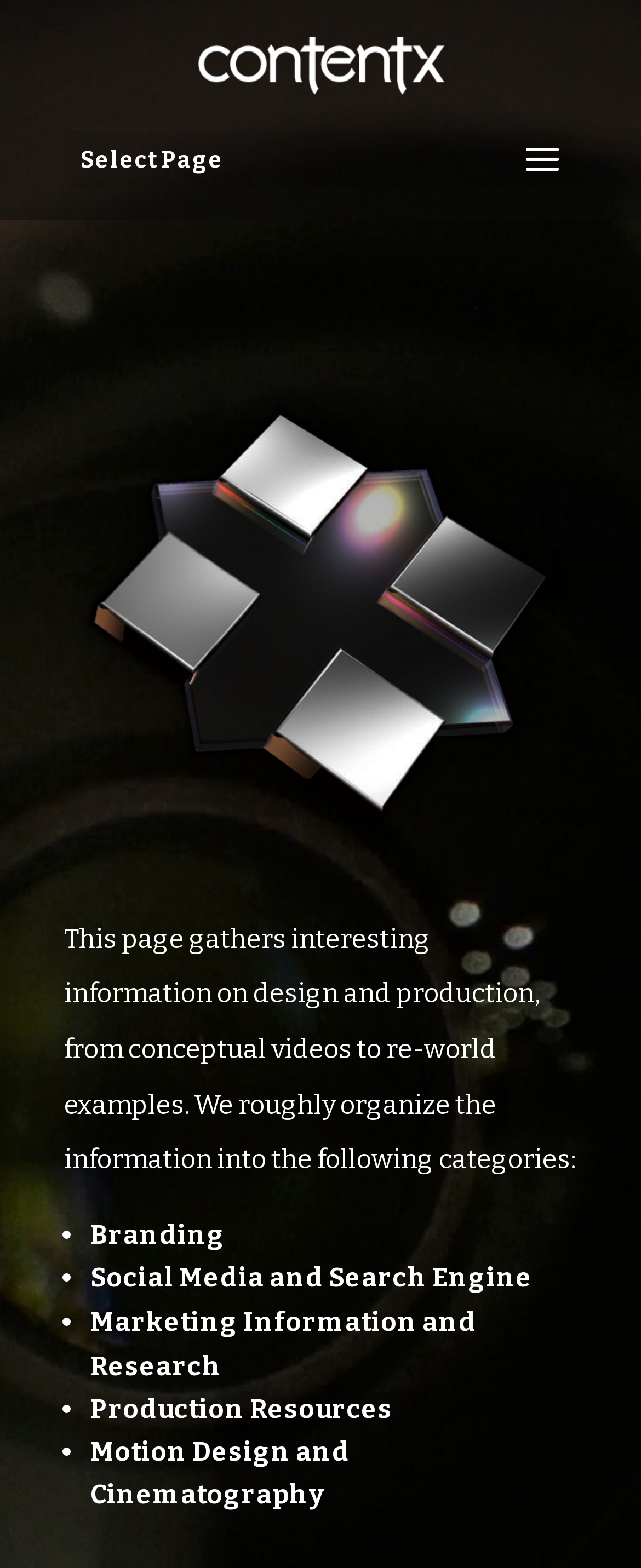Based on the image, give a detailed response to the question: What type of information is available on this page?

The webpage description states that the page gathers interesting information on design and production, including conceptual videos and real-world examples. This suggests that the type of information available on this page is related to design and production, and includes both conceptual and real-world examples.